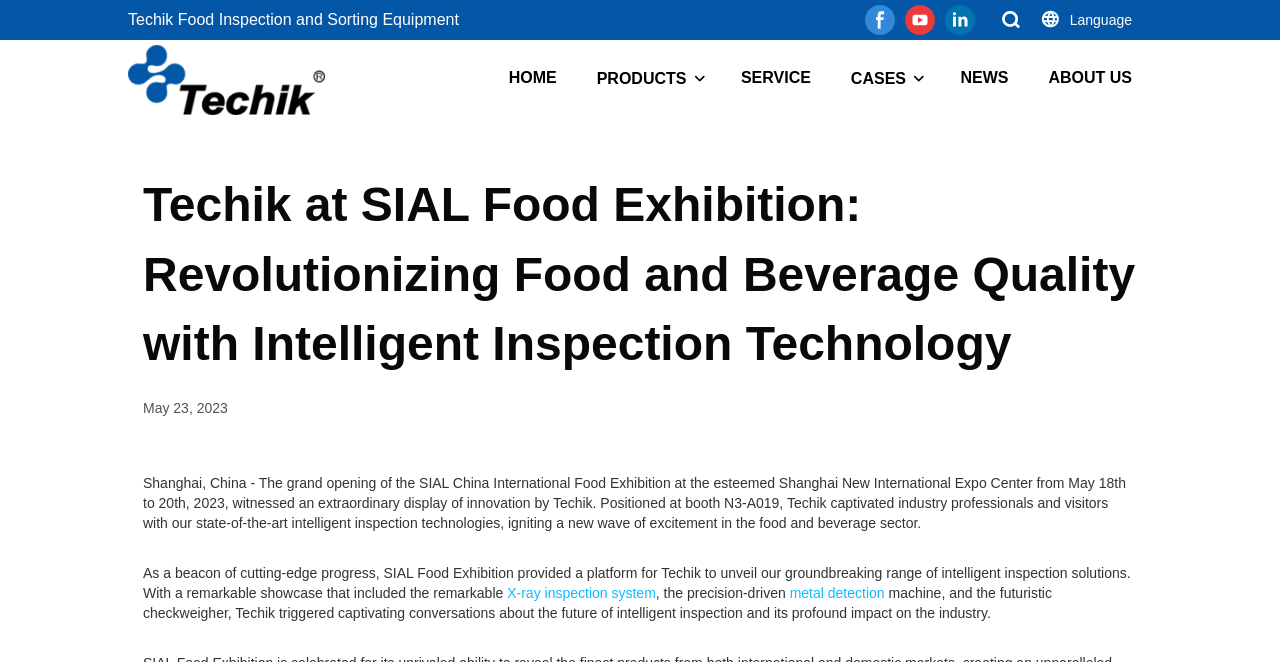What is the language selection option?
Give a comprehensive and detailed explanation for the question.

I found the language selection option by looking at the top-right corner of the webpage, where it is displayed as a static text.